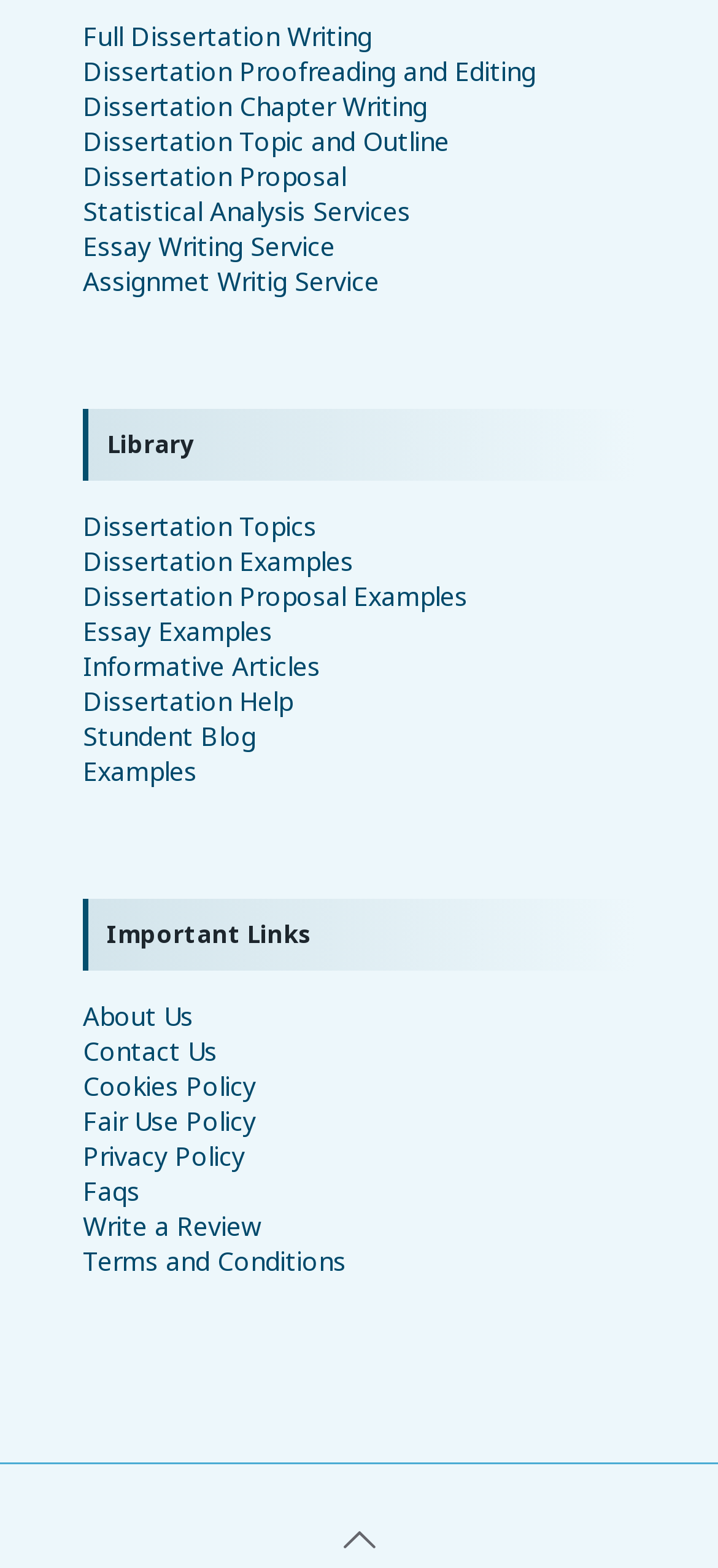What types of examples are provided?
Using the image, give a concise answer in the form of a single word or short phrase.

Dissertation, essay, proposal